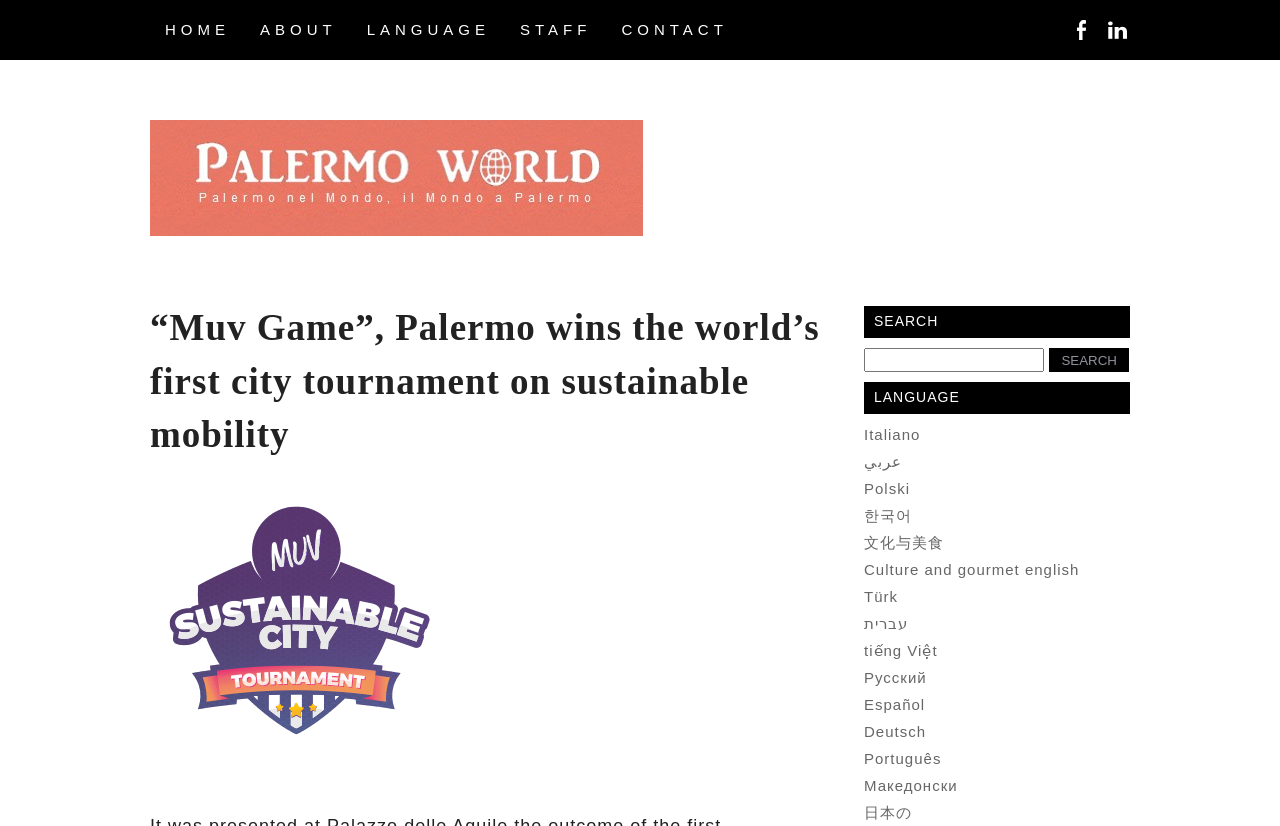Using the given element description, provide the bounding box coordinates (top-left x, top-left y, bottom-right x, bottom-right y) for the corresponding UI element in the screenshot: tiếng Việt

[0.675, 0.777, 0.732, 0.798]